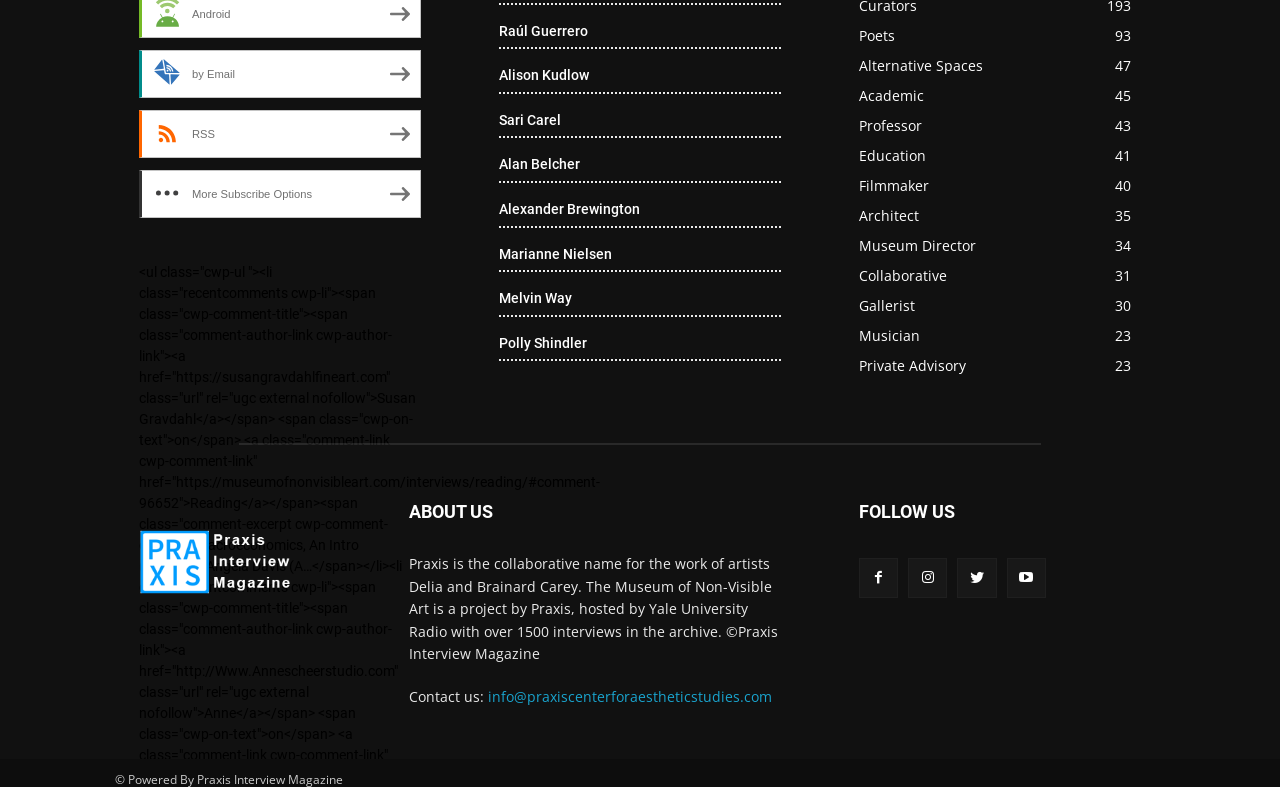Using the information in the image, give a detailed answer to the following question: What is the name of the project hosted by Yale University Radio?

I found this information in the StaticText element with the text 'Praxis is the collaborative name for the work of artists Delia and Brainard Carey. The Museum of Non-Visible Art is a project by Praxis, hosted by Yale University Radio with over 1500 interviews in the archive.'